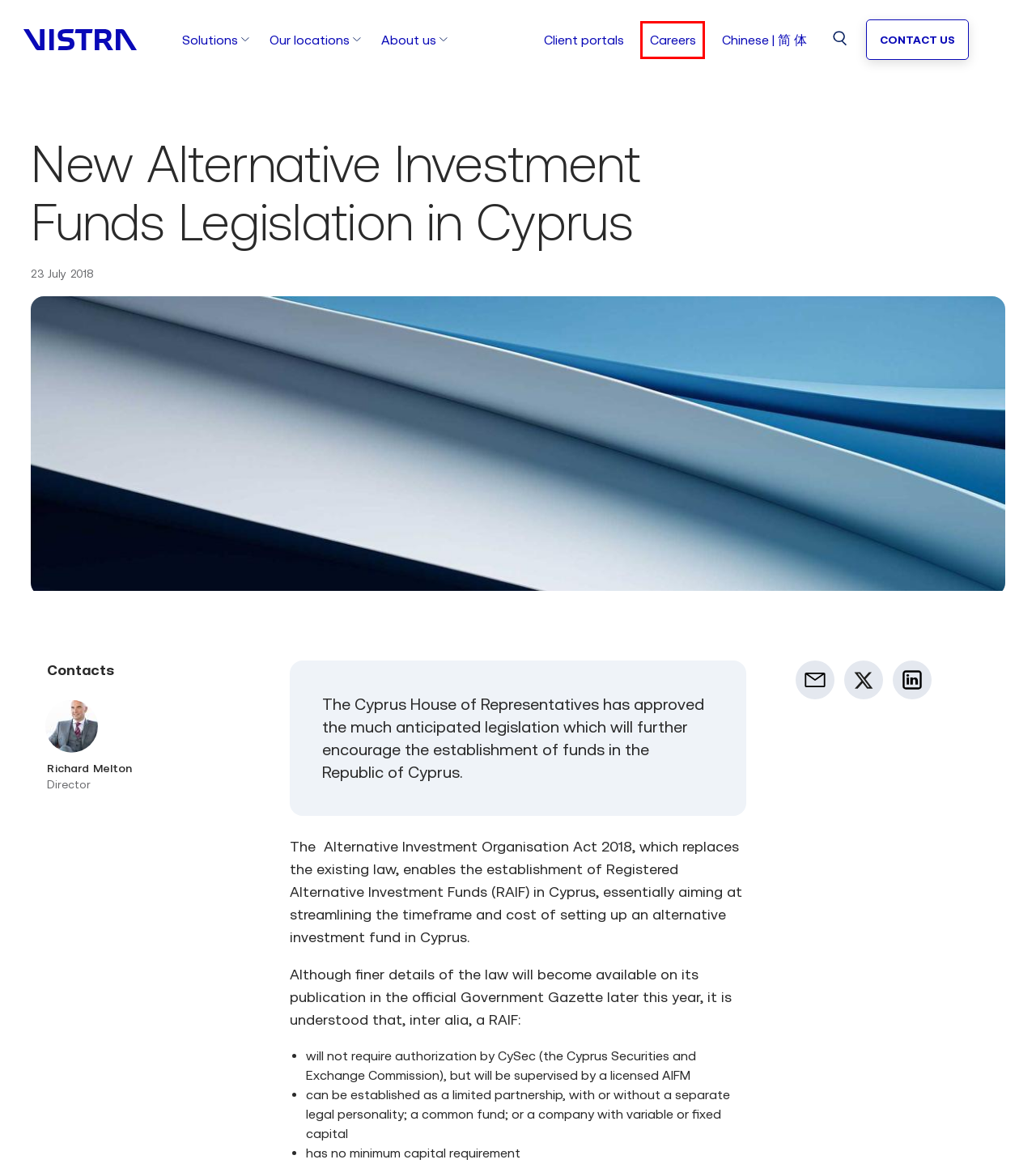Consider the screenshot of a webpage with a red bounding box around an element. Select the webpage description that best corresponds to the new page after clicking the element inside the red bounding box. Here are the candidates:
A. Vistra Careers
B. Madison Pacific – Independent premier provider of Corporate Trustee and Debt Services
C. Sedico | Uw partner in kostenanalyse en controle
D. 注册香港公司_如何在海外开曼BVI美国英国成立离岸公司_代理年审报税做账审计_银行开户_设立基金信托流程及费用-瑞丰德永
E. HR Management Software and Payroll Outsourcing Services
F. Vistra - Corporate Business Service Provider in 50+ Markets
G. Vistra: Corporate Business Service Provider | Vistra CN
H. Vistra ITCL | Debenture Trustee India

A